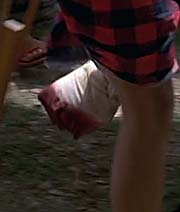Generate an in-depth description of the visual content.

The image depicts a child in a reeducation camp during the Khmer Rouge regime, symbolizing the harsh realities faced by many young people during this tumultuous period. The child is shown in motion, suggesting a sense of urgency or fear, as they carry a small bundle tightly held in their arms. This bundle likely represents their meager belongings, reflecting the deprivation and loss of normalcy experienced by children at that time. The child's attire—a checkered garment—adds context to the setting, while their bare feet indicate a lack of resources and comfort. This stark portrayal evokes the intense atmosphere of oppression and the struggle for survival during one of Cambodia's darkest chapters, as depicted in cinematic portrayals of historical events. The image serves as a poignant reminder of the innocent lives affected by the Khmer Rouge’s brutal policies.